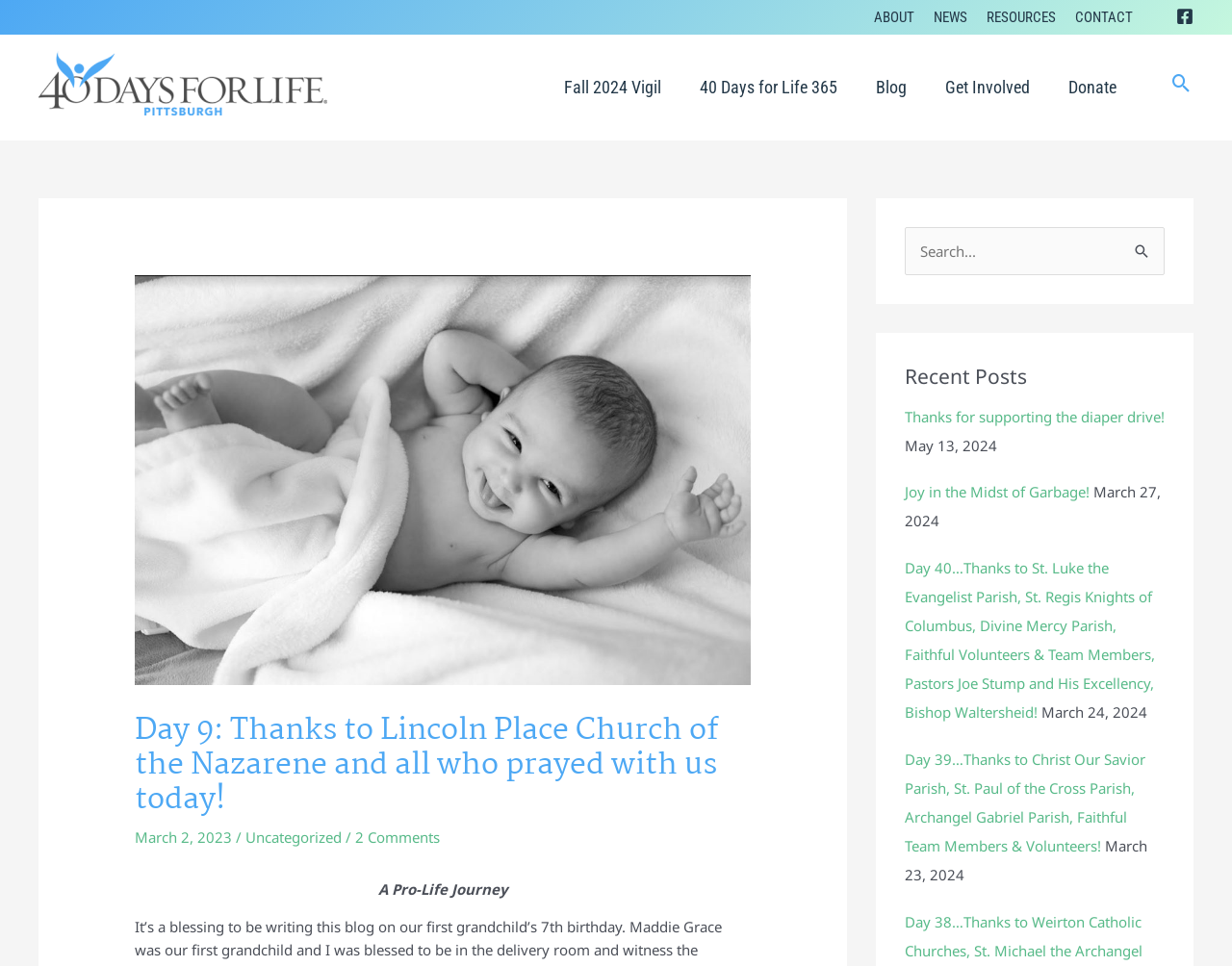Please determine the bounding box coordinates of the element's region to click for the following instruction: "Read the recent post 'Thanks for supporting the diaper drive!'".

[0.734, 0.421, 0.945, 0.441]